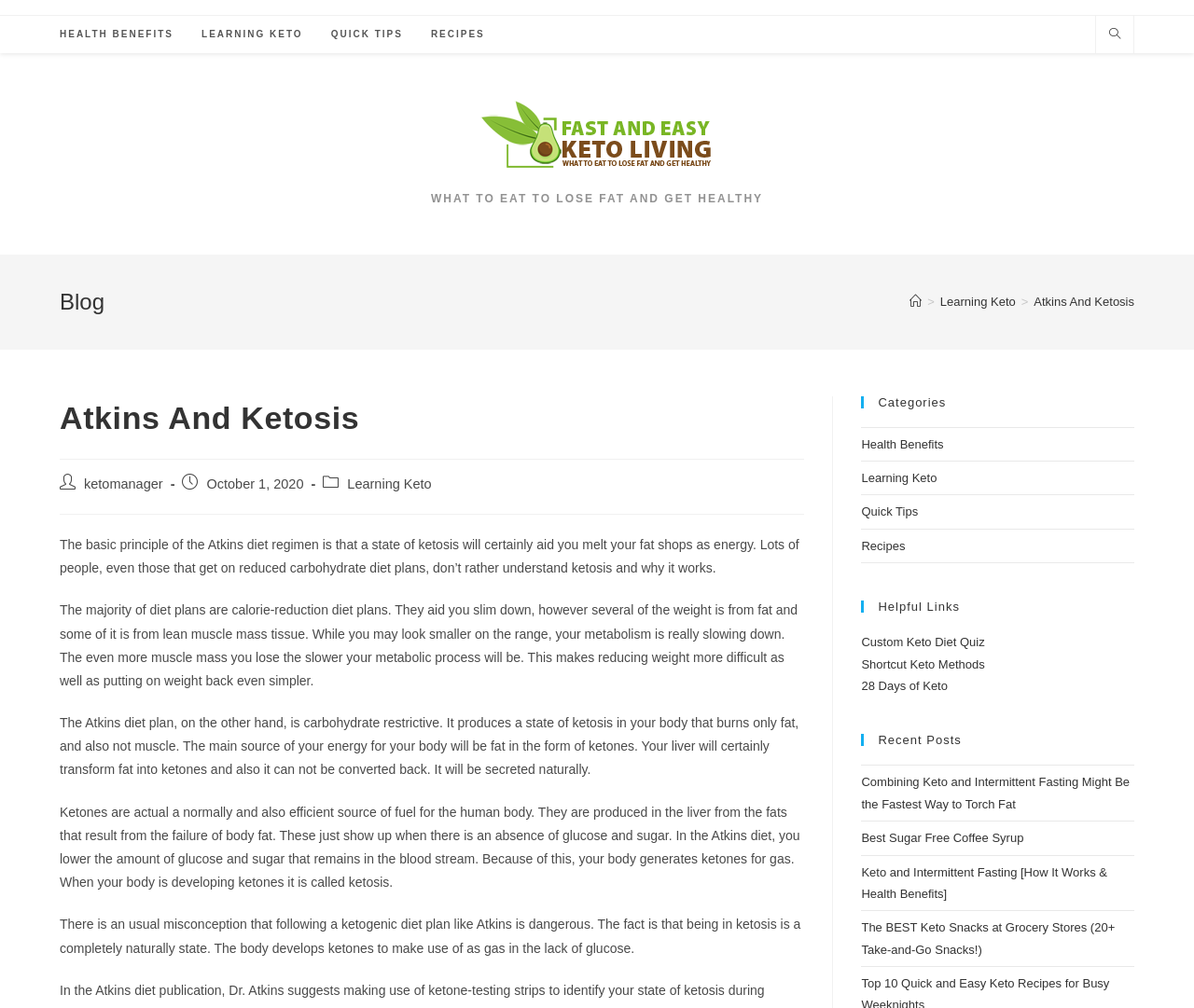Determine the bounding box coordinates for the clickable element required to fulfill the instruction: "Read about WHAT TO EAT TO LOSE FAT AND GET HEALTHY". Provide the coordinates as four float numbers between 0 and 1, i.e., [left, top, right, bottom].

[0.361, 0.188, 0.639, 0.206]